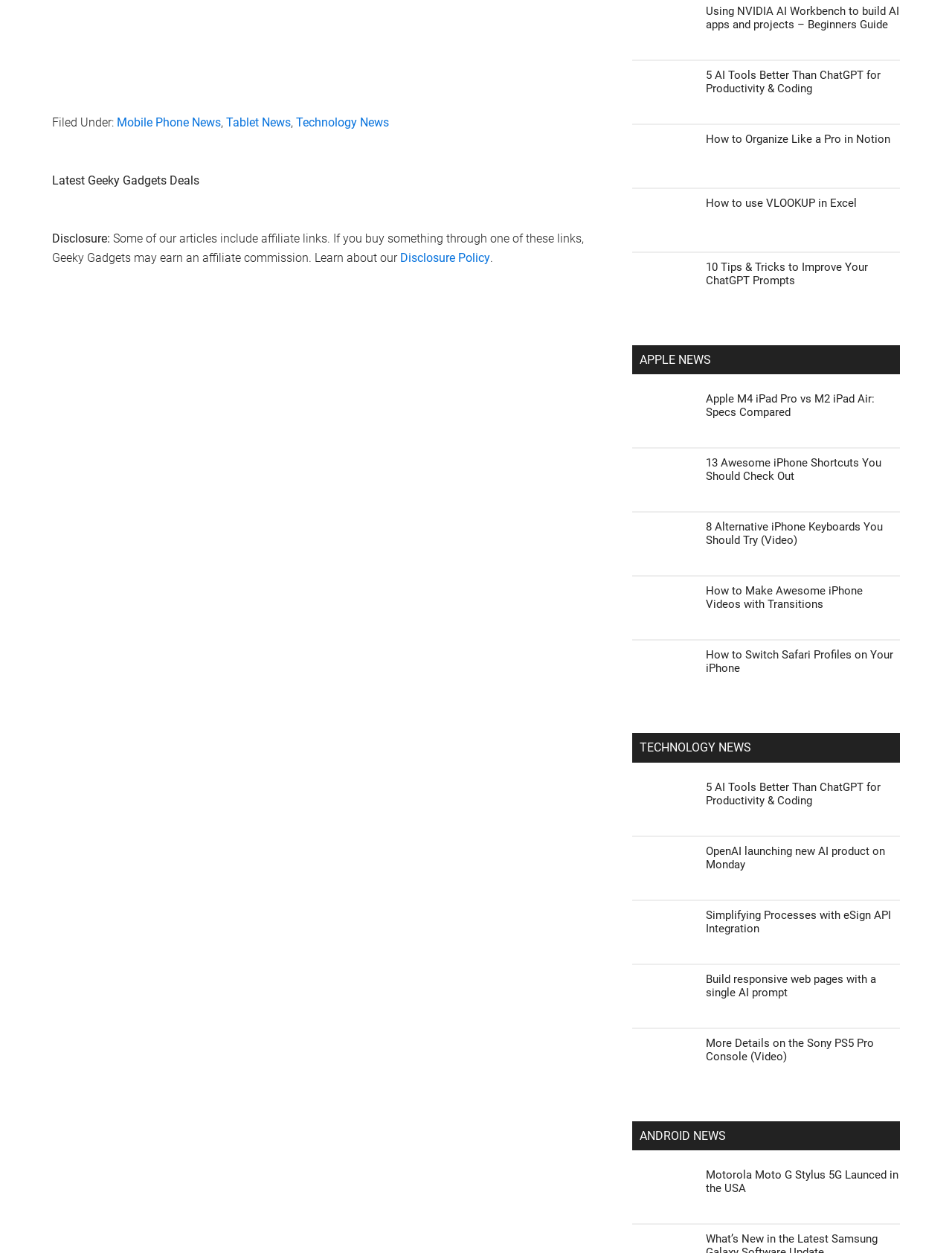Can you determine the bounding box coordinates of the area that needs to be clicked to fulfill the following instruction: "Learn about the 'Disclosure Policy'"?

[0.42, 0.2, 0.515, 0.211]